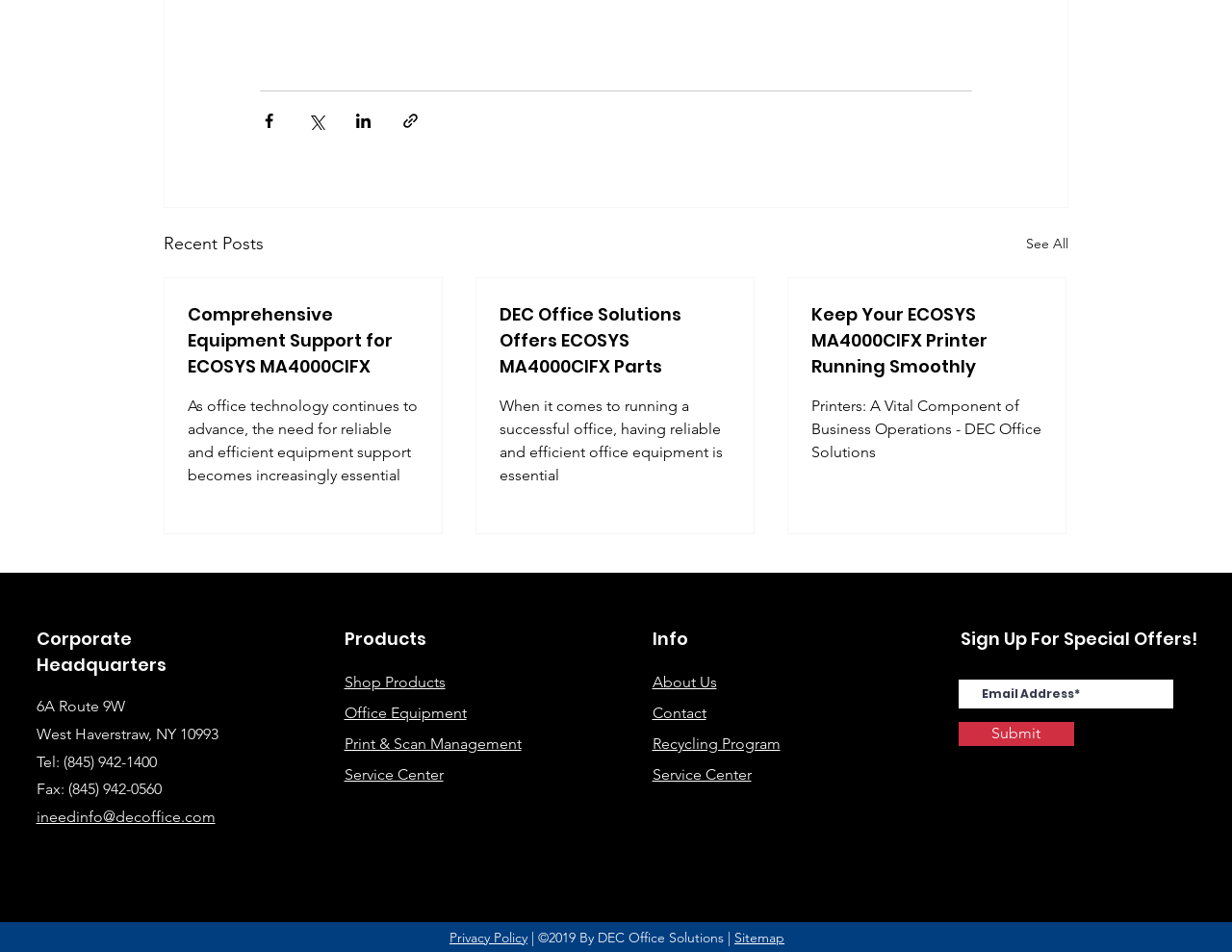Please provide a comprehensive answer to the question based on the screenshot: What is the purpose of the 'Sign Up For Special Offers!' section?

The 'Sign Up For Special Offers!' section allows users to enter their email address and submit it to receive special offers from DEC Office Solutions. This is likely a way for the company to keep customers informed about promotions, discounts, or new products.